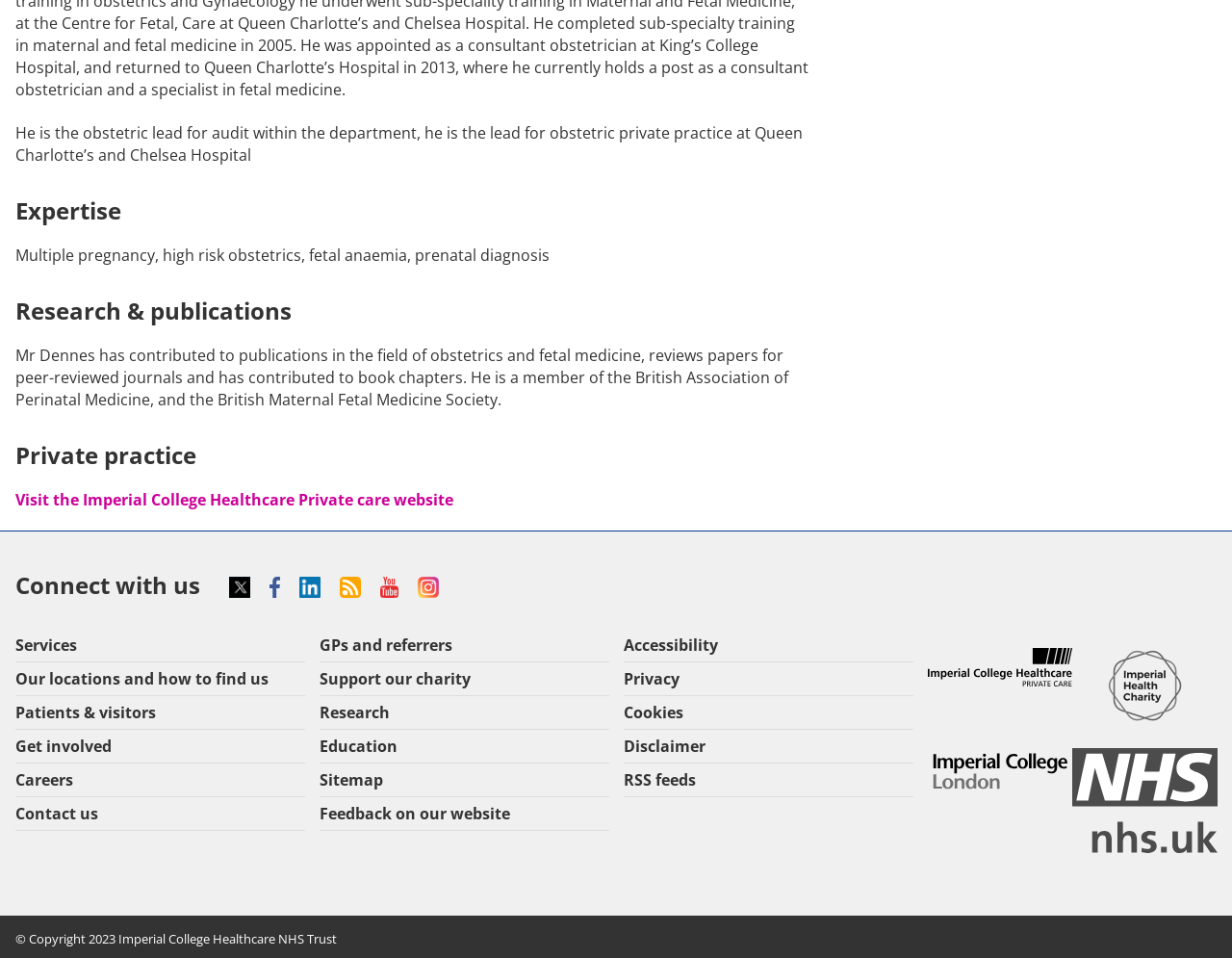Given the webpage screenshot, identify the bounding box of the UI element that matches this description: "Feedback on our website".

[0.259, 0.832, 0.494, 0.866]